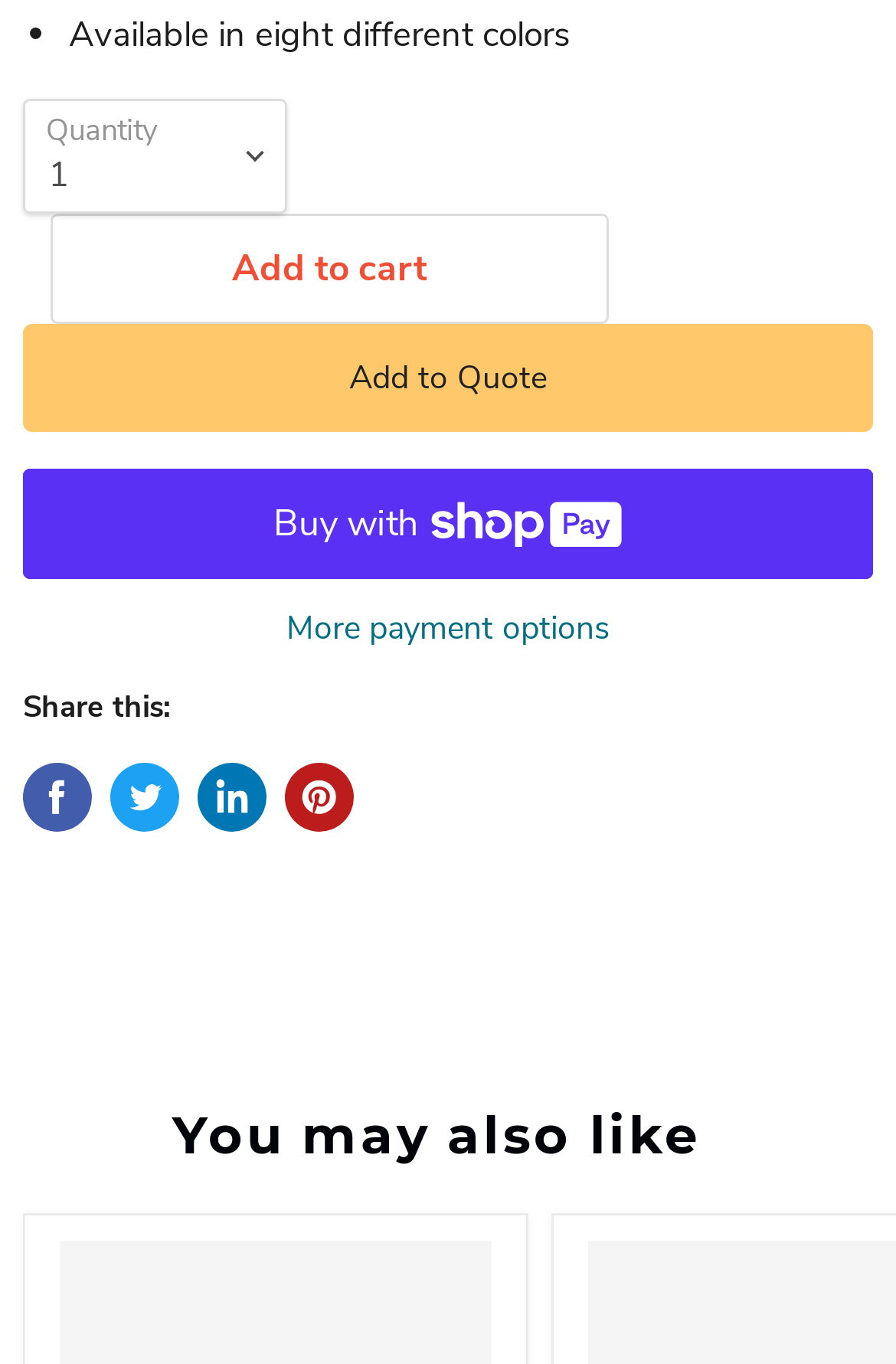Please find the bounding box coordinates of the element's region to be clicked to carry out this instruction: "Send an email".

None